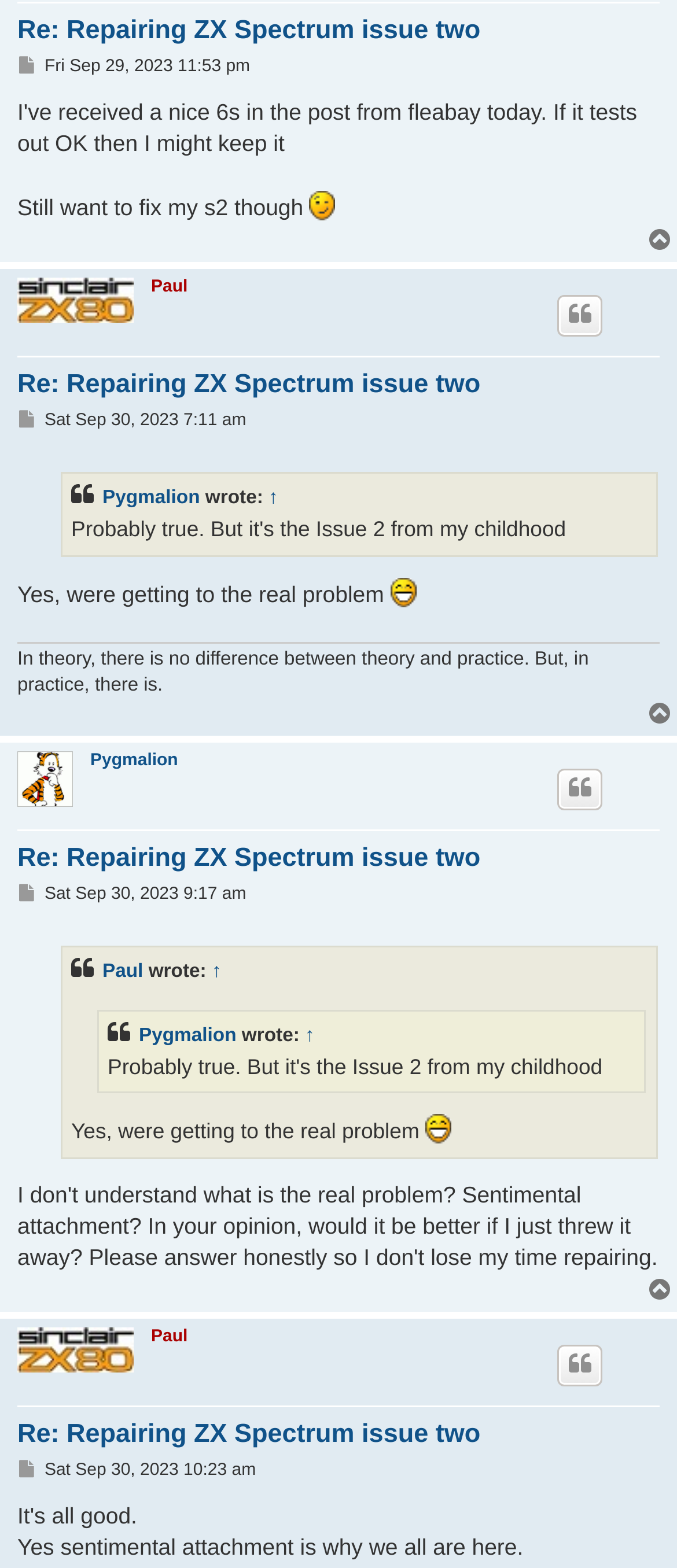Provide the bounding box coordinates of the area you need to click to execute the following instruction: "View user avatar".

[0.026, 0.177, 0.21, 0.205]